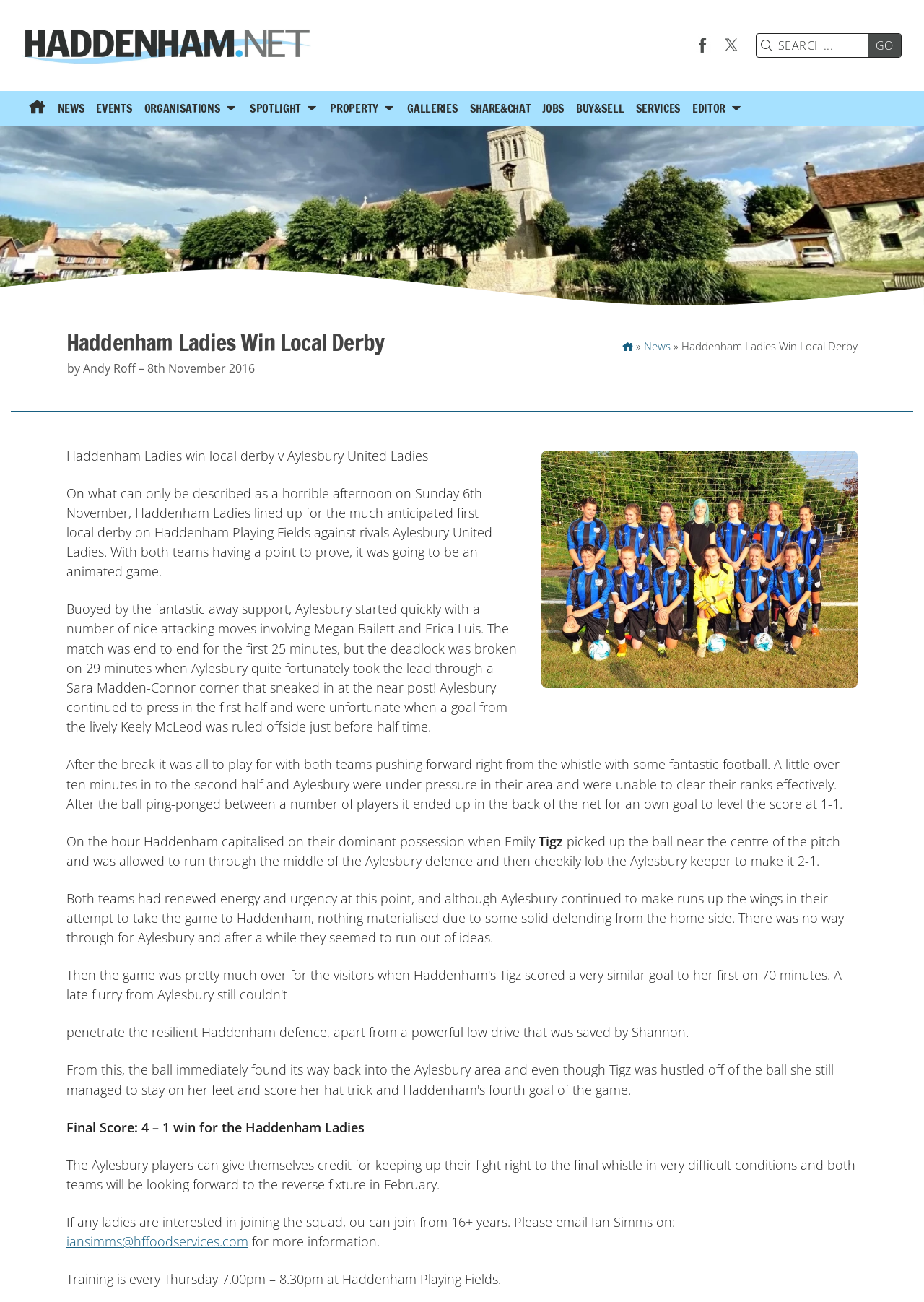Determine the bounding box coordinates for the UI element described. Format the coordinates as (top-left x, top-left y, bottom-right x, bottom-right y) and ensure all values are between 0 and 1. Element description: aria-label="Home" title="Home"

[0.024, 0.07, 0.056, 0.096]